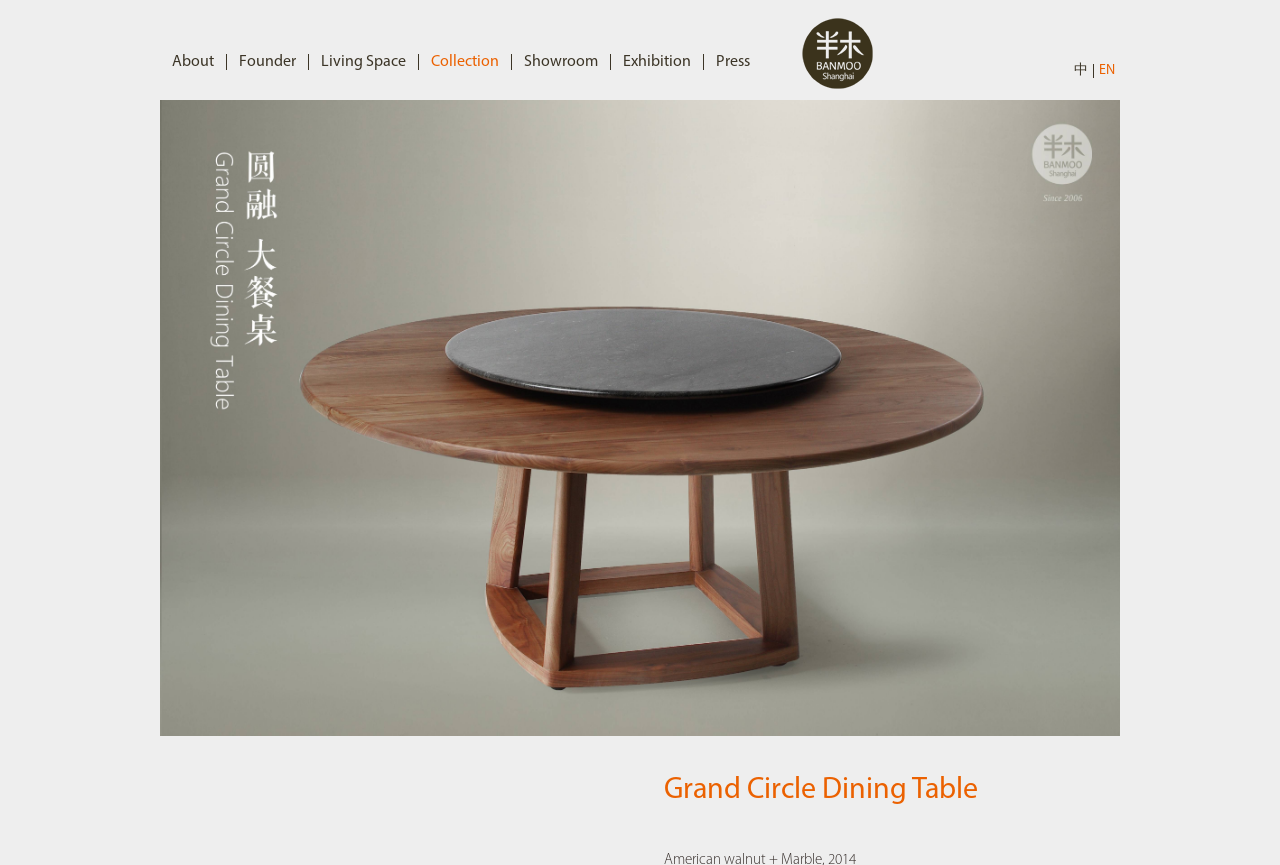What is the brand name of the furniture?
Identify the answer in the screenshot and reply with a single word or phrase.

半木BANMOO